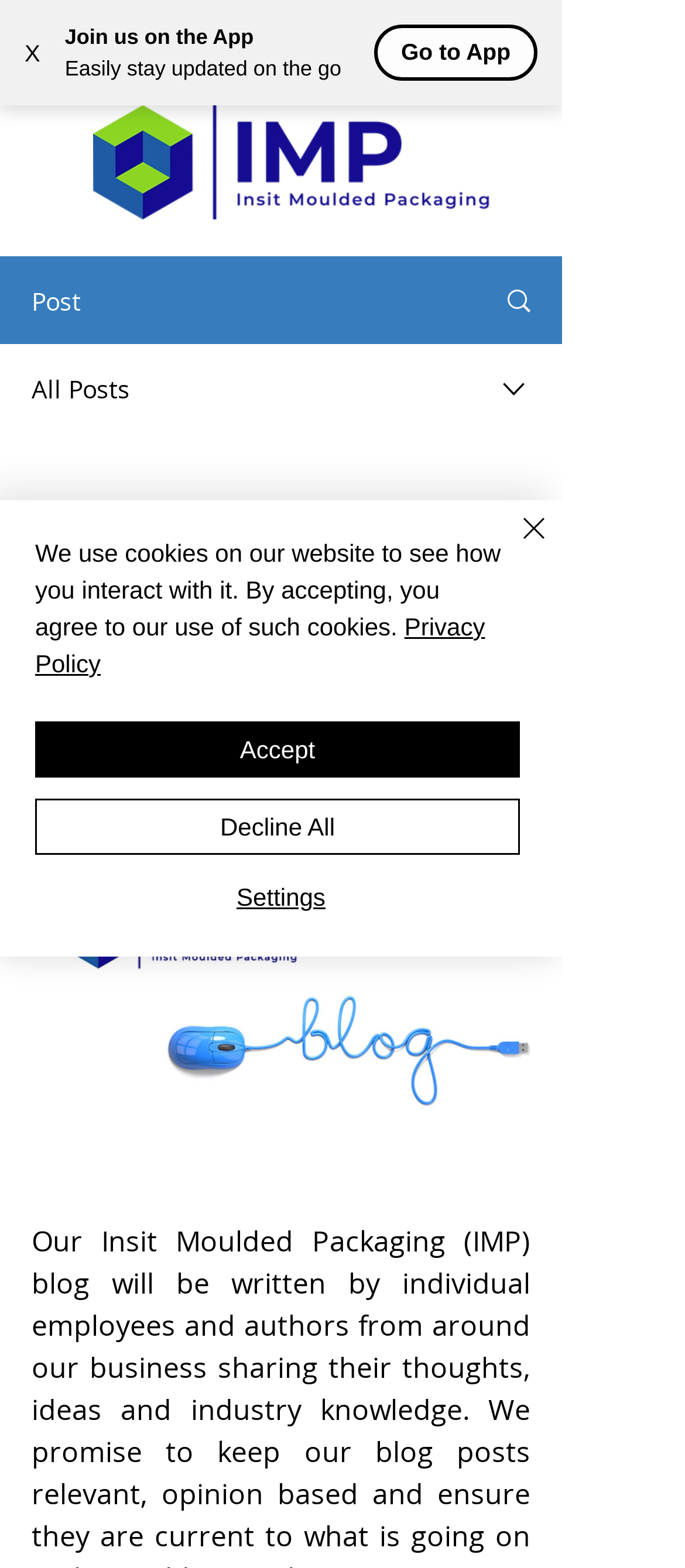Respond to the question below with a single word or phrase:
How many social media links are there?

3